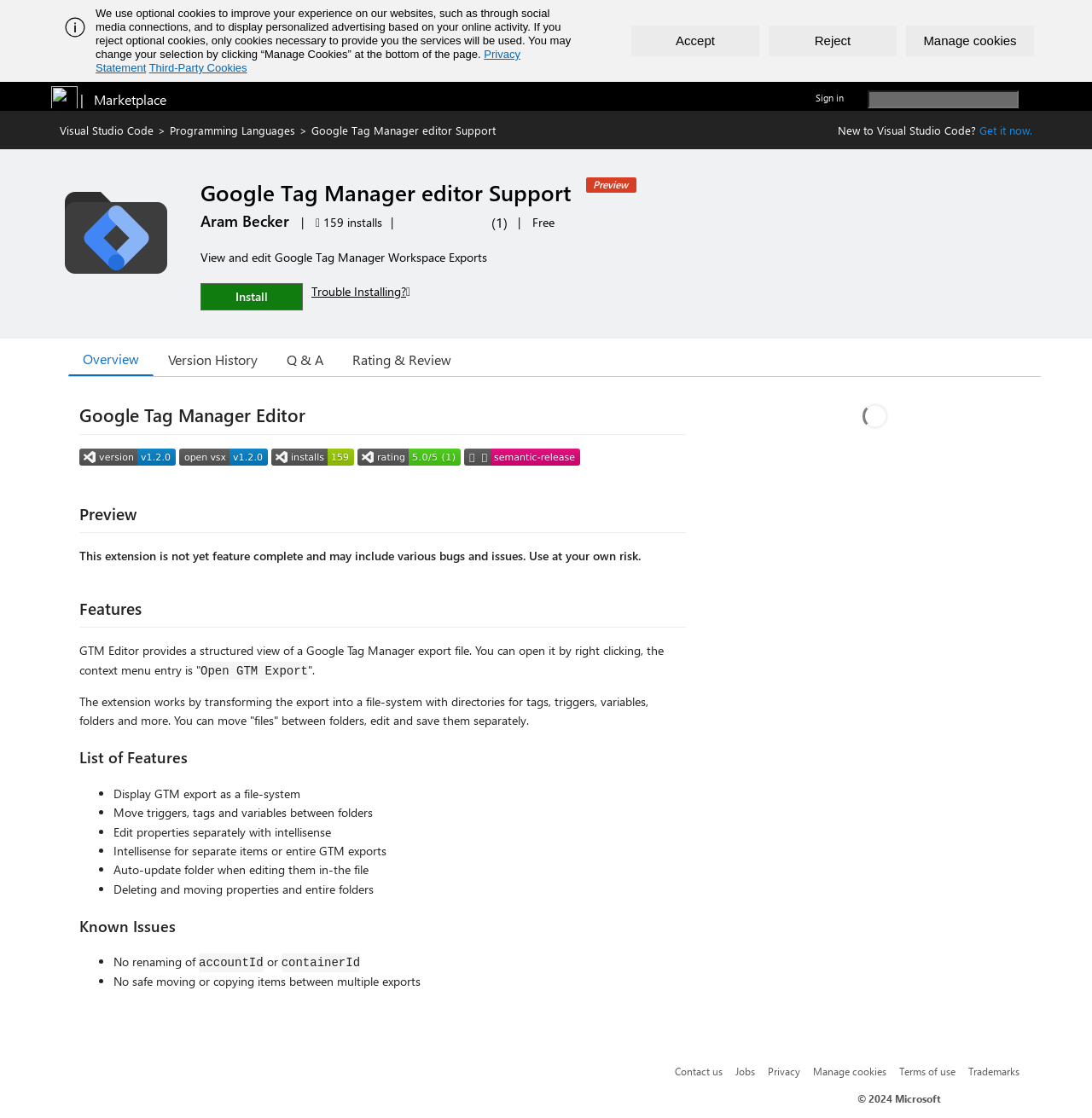Determine the main headline of the webpage and provide its text.

Google Tag Manager editor Support